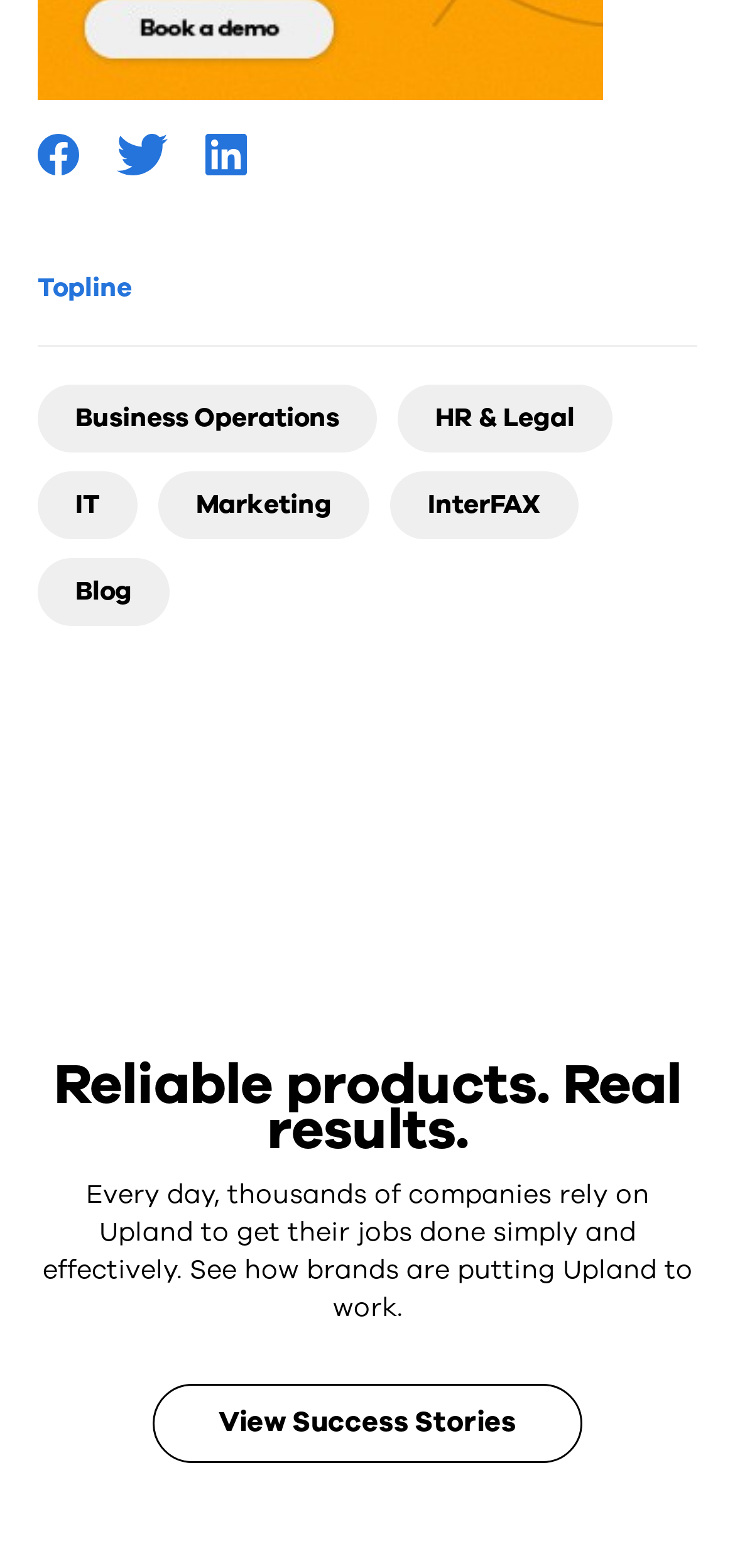Identify the bounding box coordinates of the clickable region necessary to fulfill the following instruction: "Click the '50 Mile/100K Training Plan Level 4' link". The bounding box coordinates should be four float numbers between 0 and 1, i.e., [left, top, right, bottom].

None